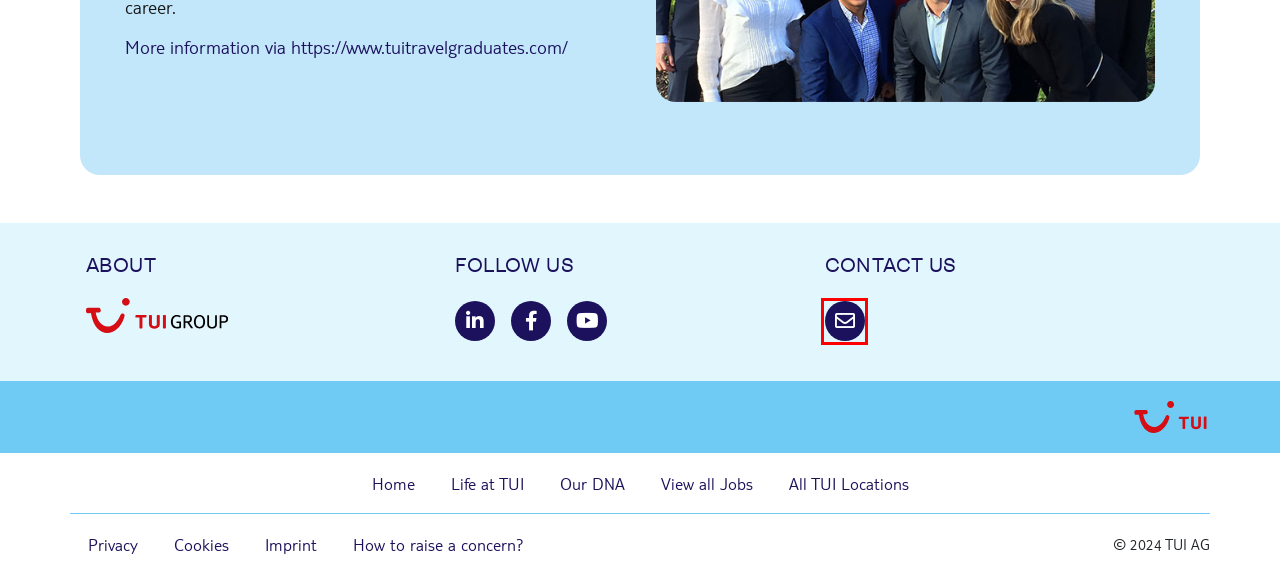You’re provided with a screenshot of a webpage that has a red bounding box around an element. Choose the best matching webpage description for the new page after clicking the element in the red box. The options are:
A. Privacy Notice • TUI Careers
B. Imprint • TUI Careers
C. Zoeken | Koning Willem I College
D. TUI Careers BeNeLux • It’s our people that make us number one
E. About TUI Group
F. Locations • TUI Careers
G. Contact us • TUI Careers
H. Cookie Notice • TUI Careers

G